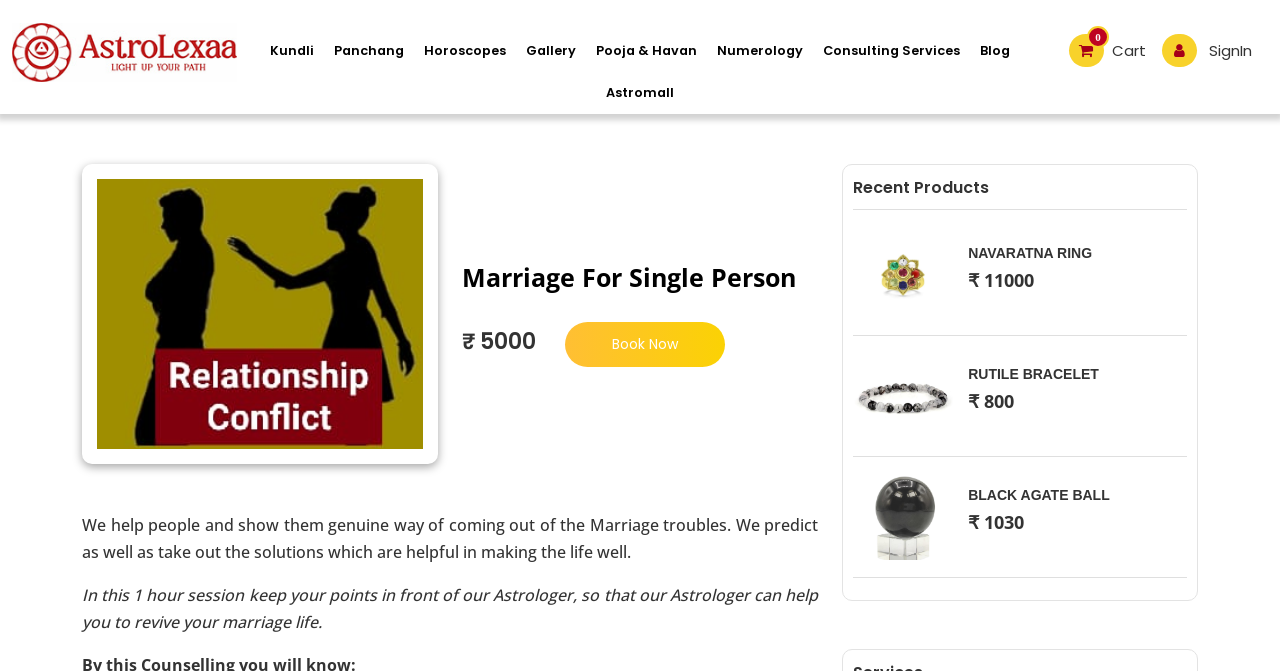Please reply with a single word or brief phrase to the question: 
What is the cost of the 'NAVARATNA RING'?

₹ 11000